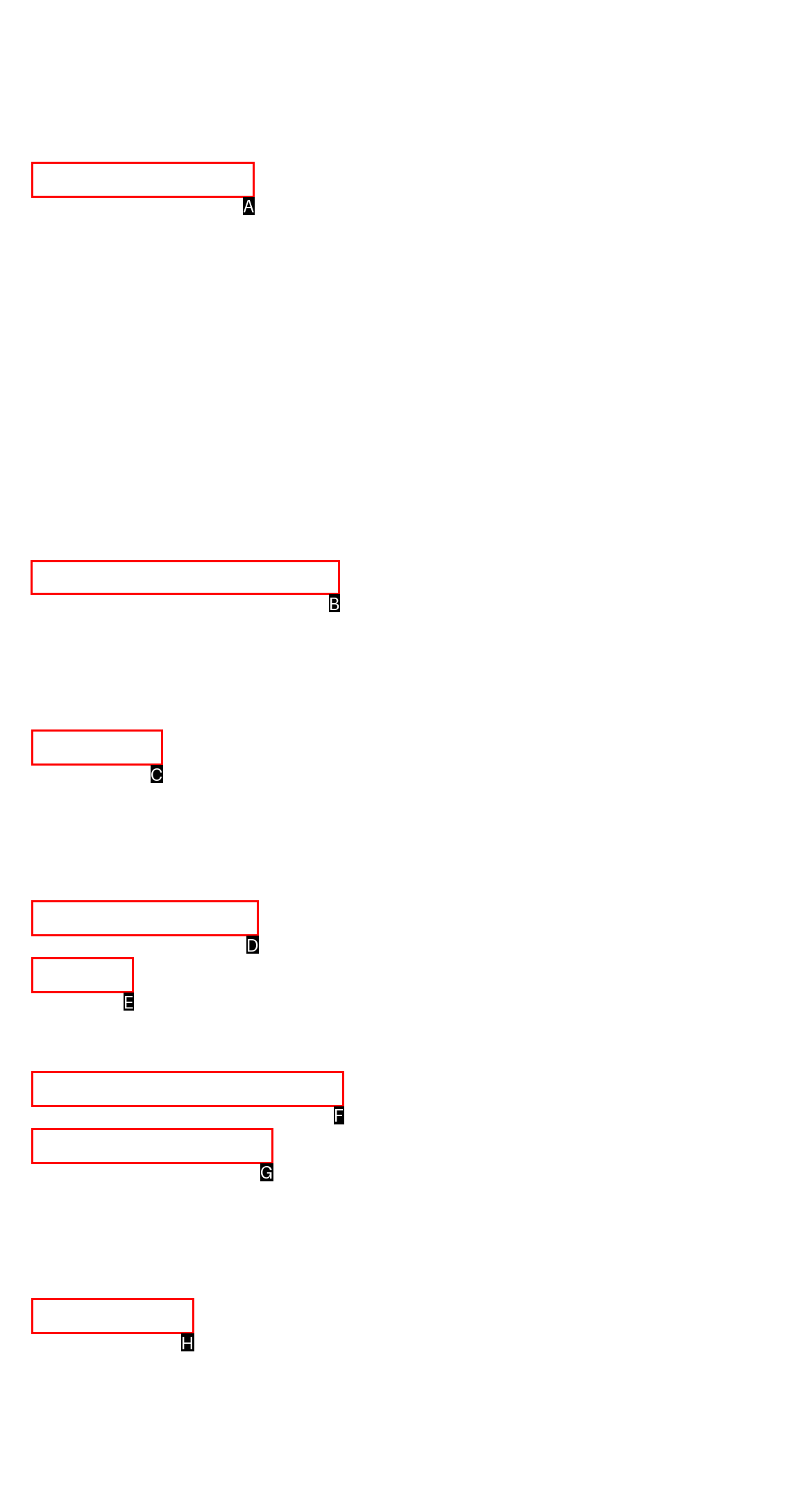Select the appropriate HTML element that needs to be clicked to execute the following task: Visit the website of 453. Respond with the letter of the option.

None